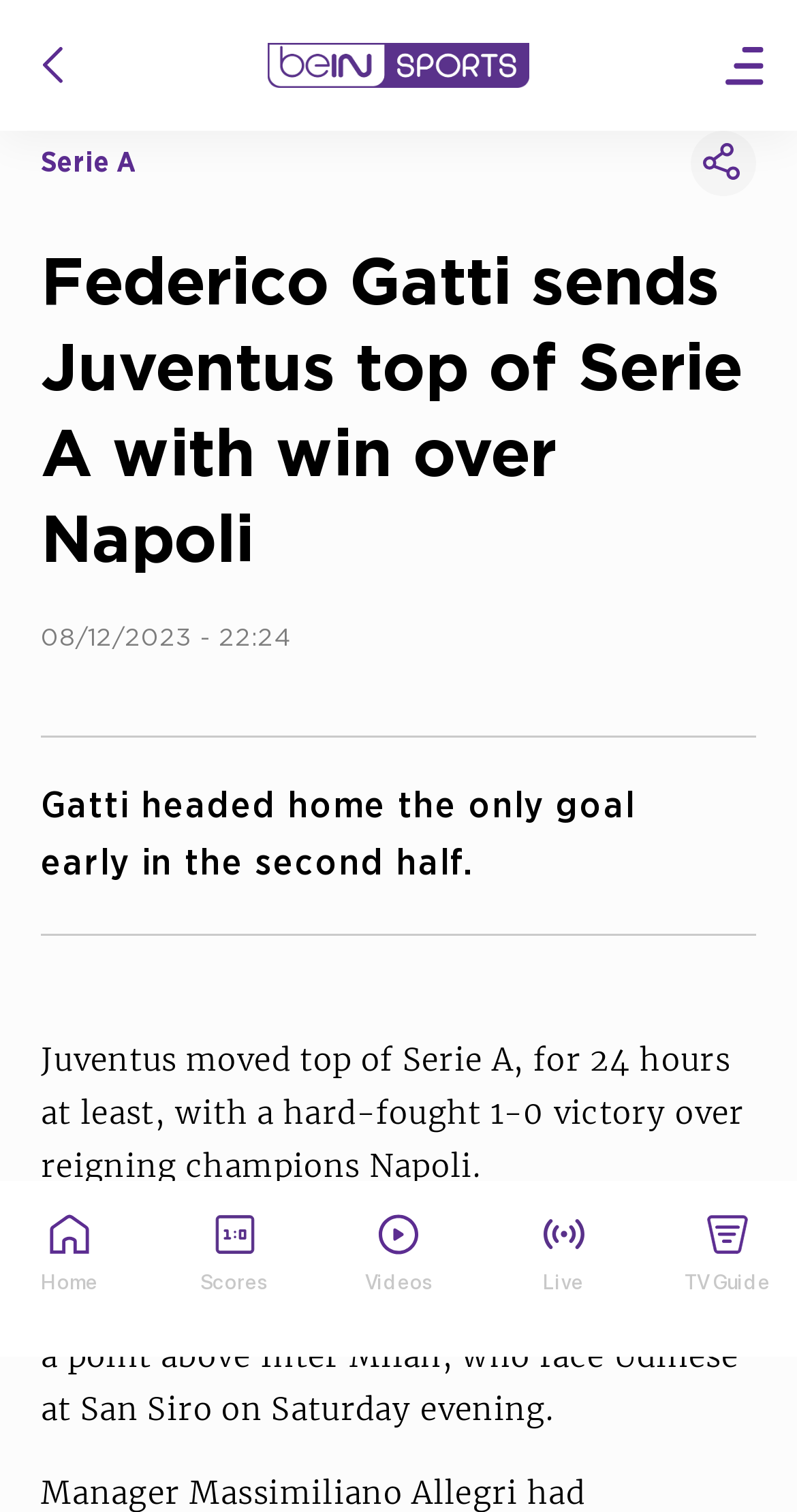Provide a one-word or short-phrase answer to the question:
What is the date of the article?

08/12/2023